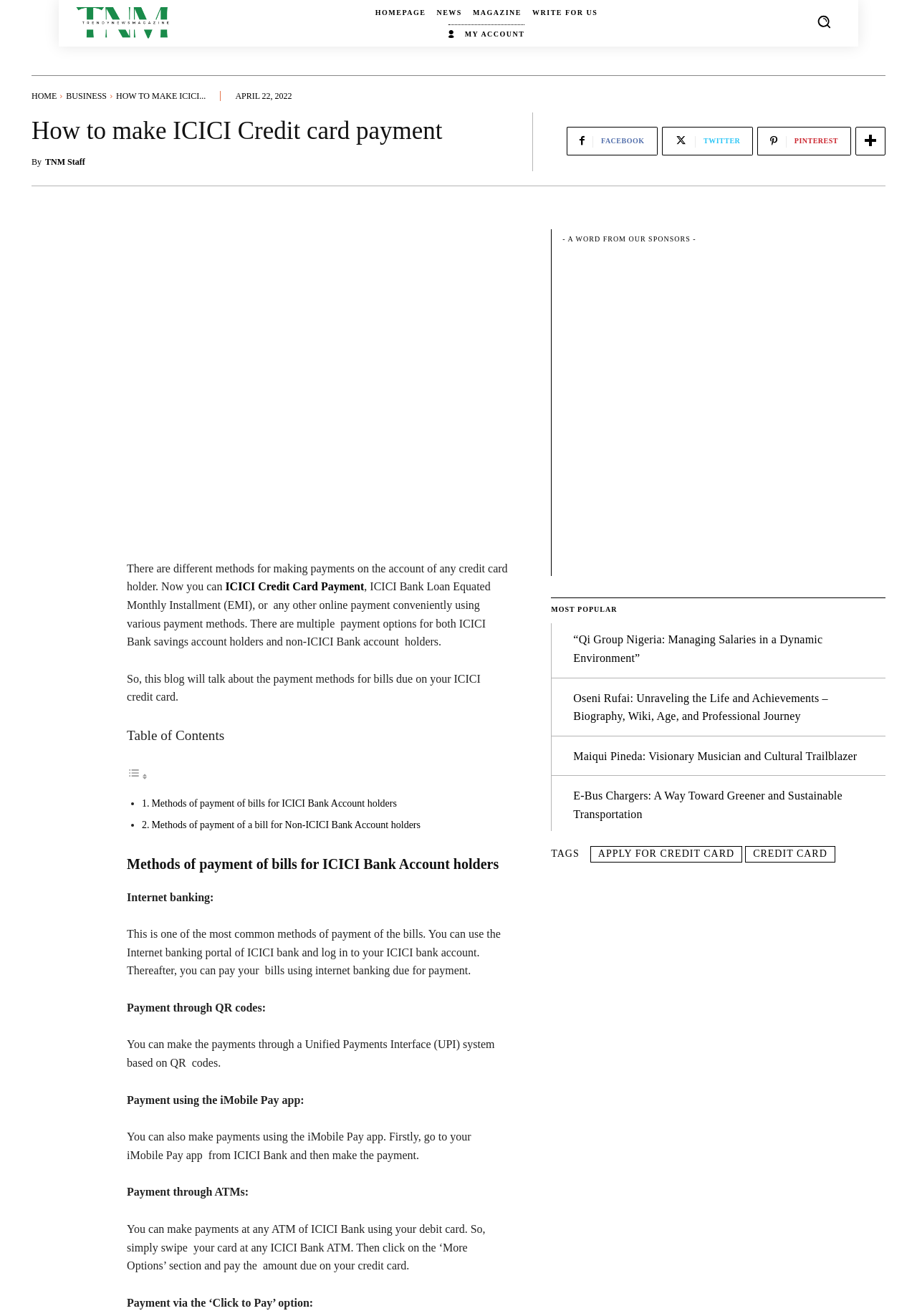Using the format (top-left x, top-left y, bottom-right x, bottom-right y), and given the element description, identify the bounding box coordinates within the screenshot: Write for us

[0.58, 0.004, 0.652, 0.016]